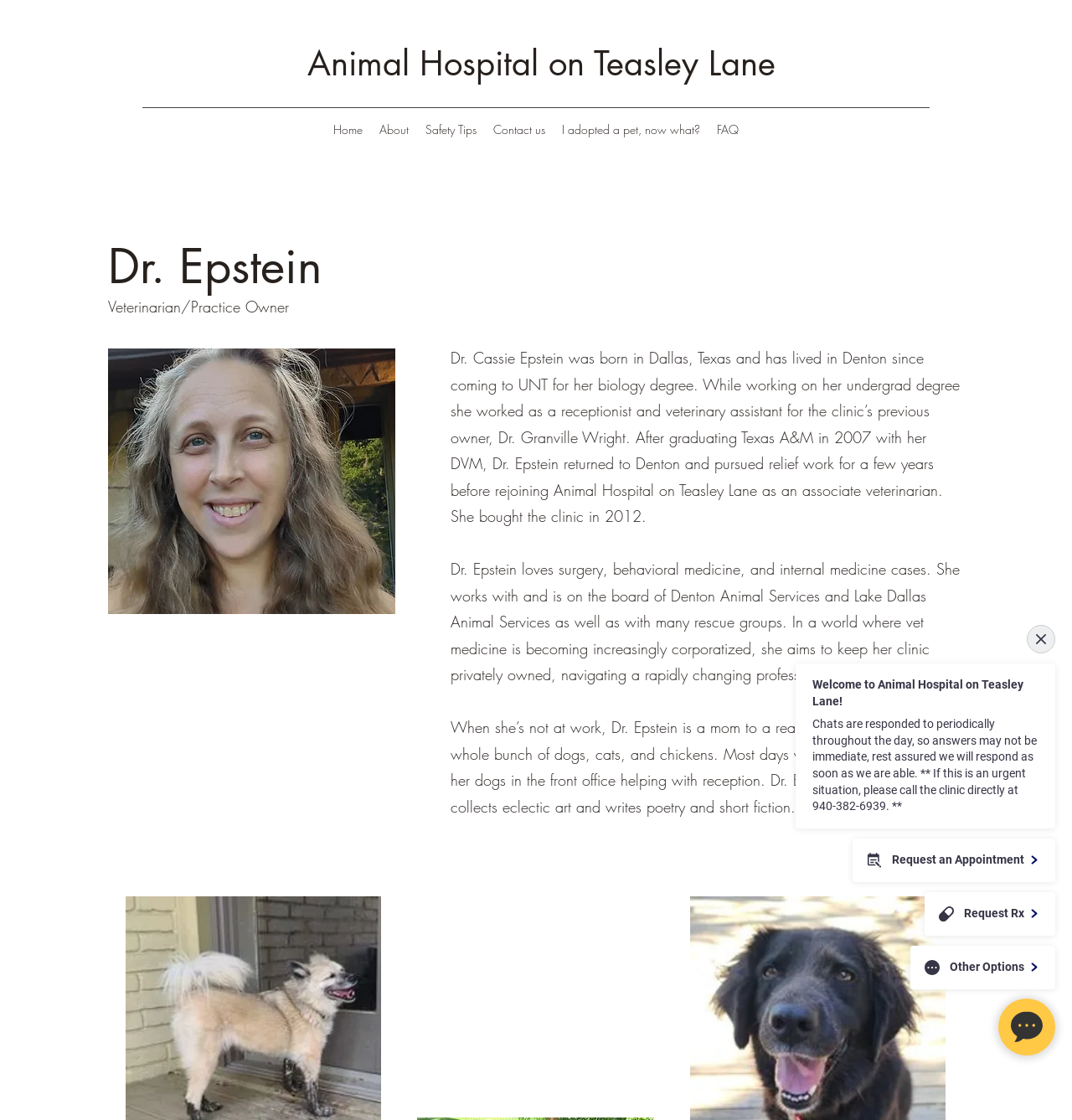Find the bounding box coordinates for the area that should be clicked to accomplish the instruction: "Search for something".

None